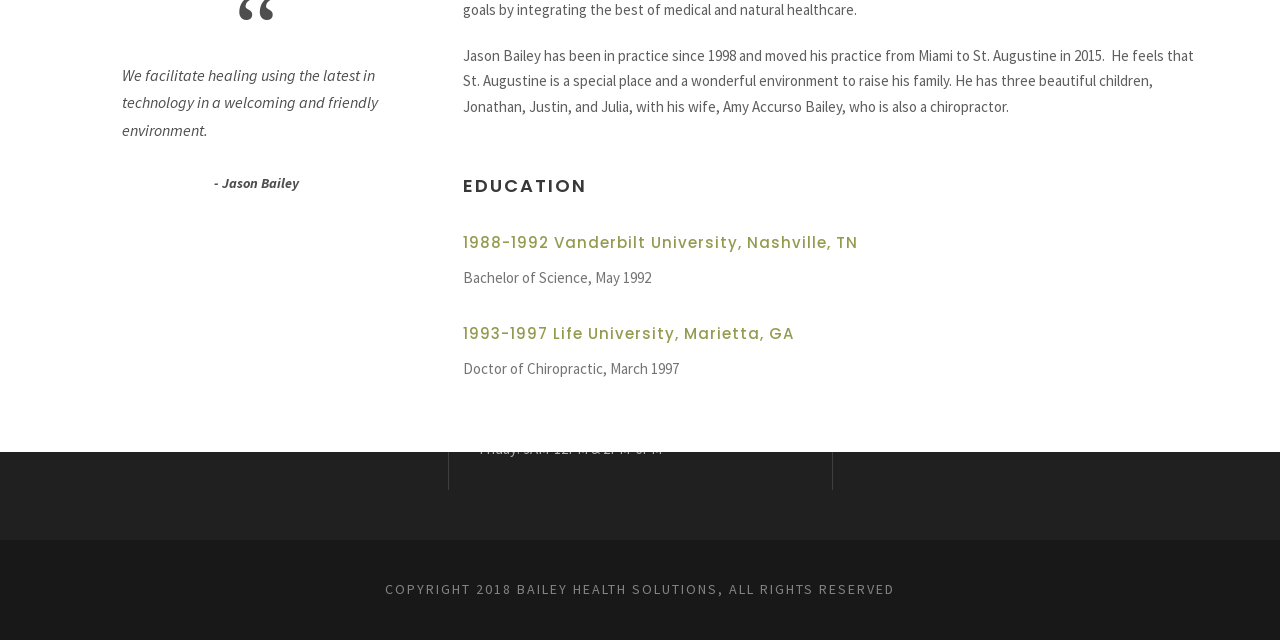Please determine the bounding box coordinates for the element with the description: "(904) 342-4941".

[0.111, 0.401, 0.179, 0.431]